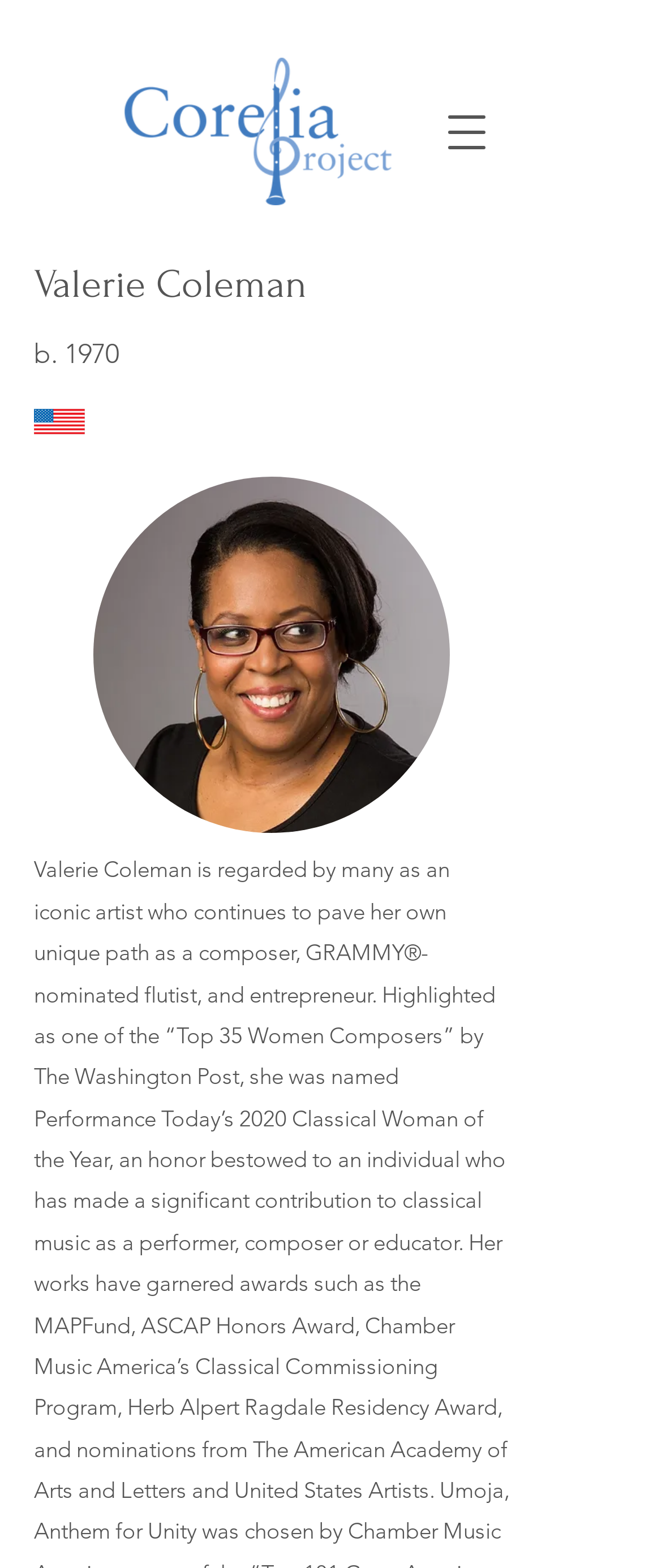Locate the UI element described by aria-label="Open navigation menu" in the provided webpage screenshot. Return the bounding box coordinates in the format (top-left x, top-left y, bottom-right x, bottom-right y), ensuring all values are between 0 and 1.

[0.641, 0.057, 0.769, 0.111]